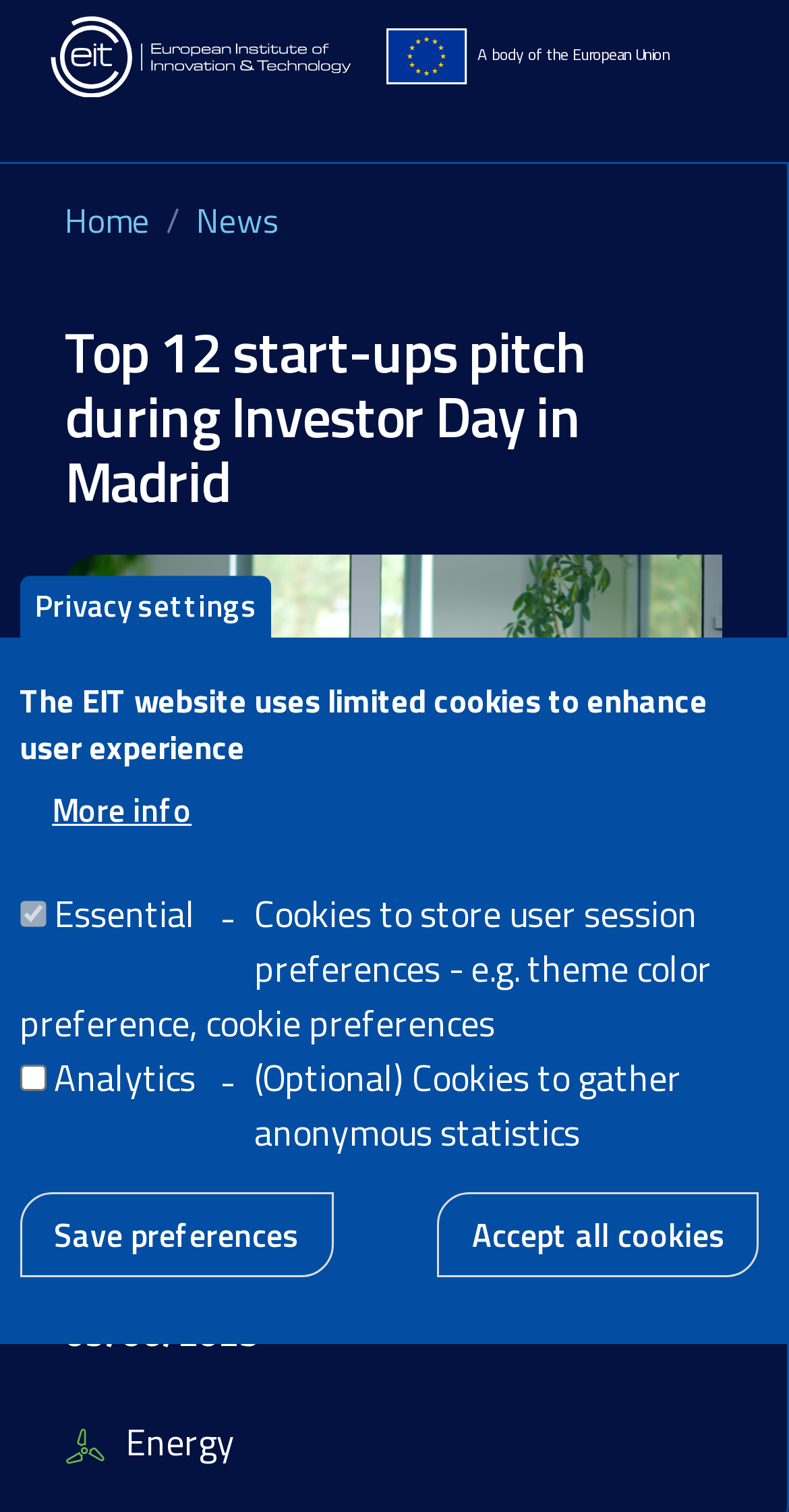Find the bounding box coordinates of the clickable region needed to perform the following instruction: "toggle navigation". The coordinates should be provided as four float numbers between 0 and 1, i.e., [left, top, right, bottom].

[0.89, 0.84, 0.936, 0.864]